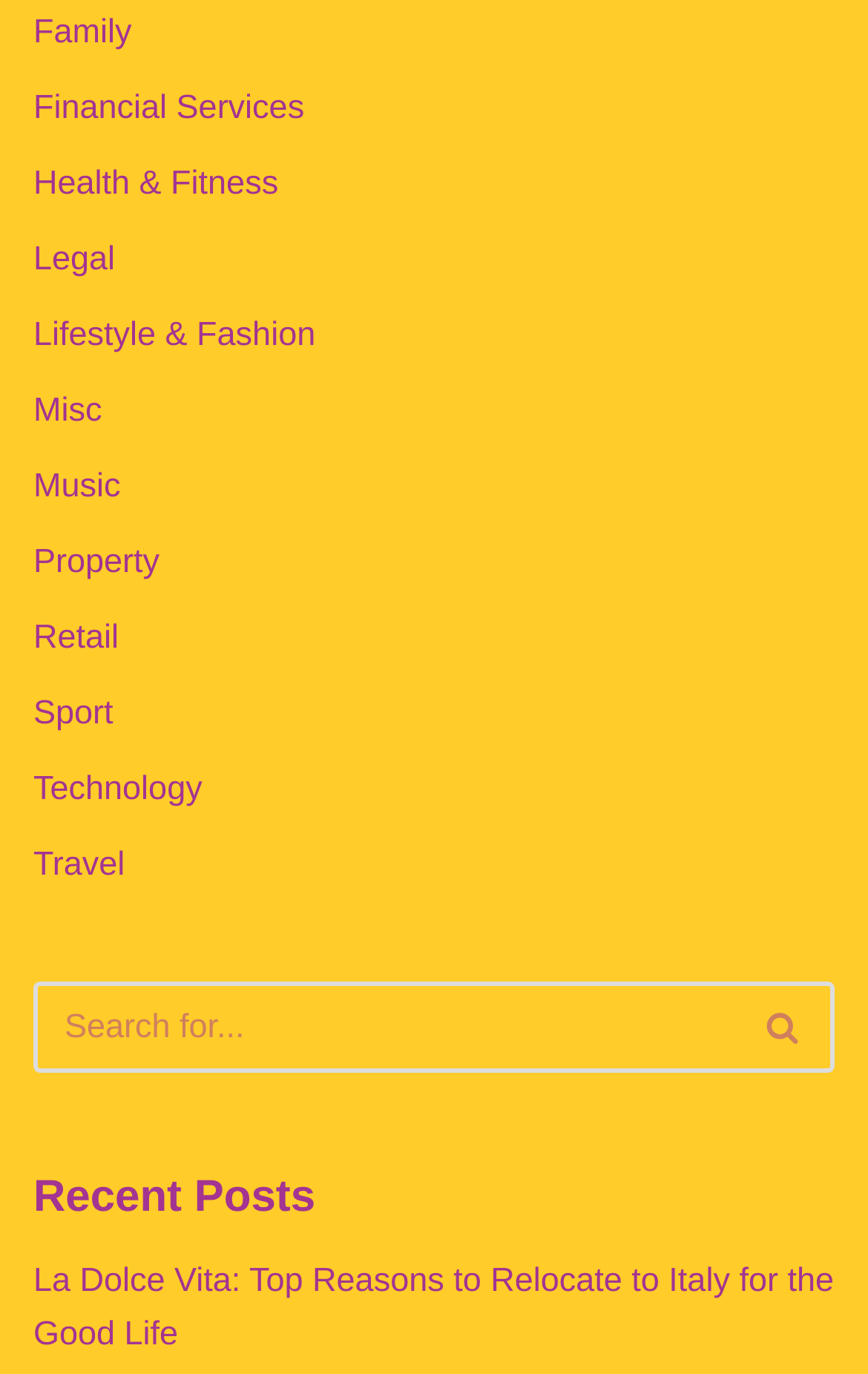Please identify the coordinates of the bounding box that should be clicked to fulfill this instruction: "Click on Family".

[0.038, 0.01, 0.152, 0.038]